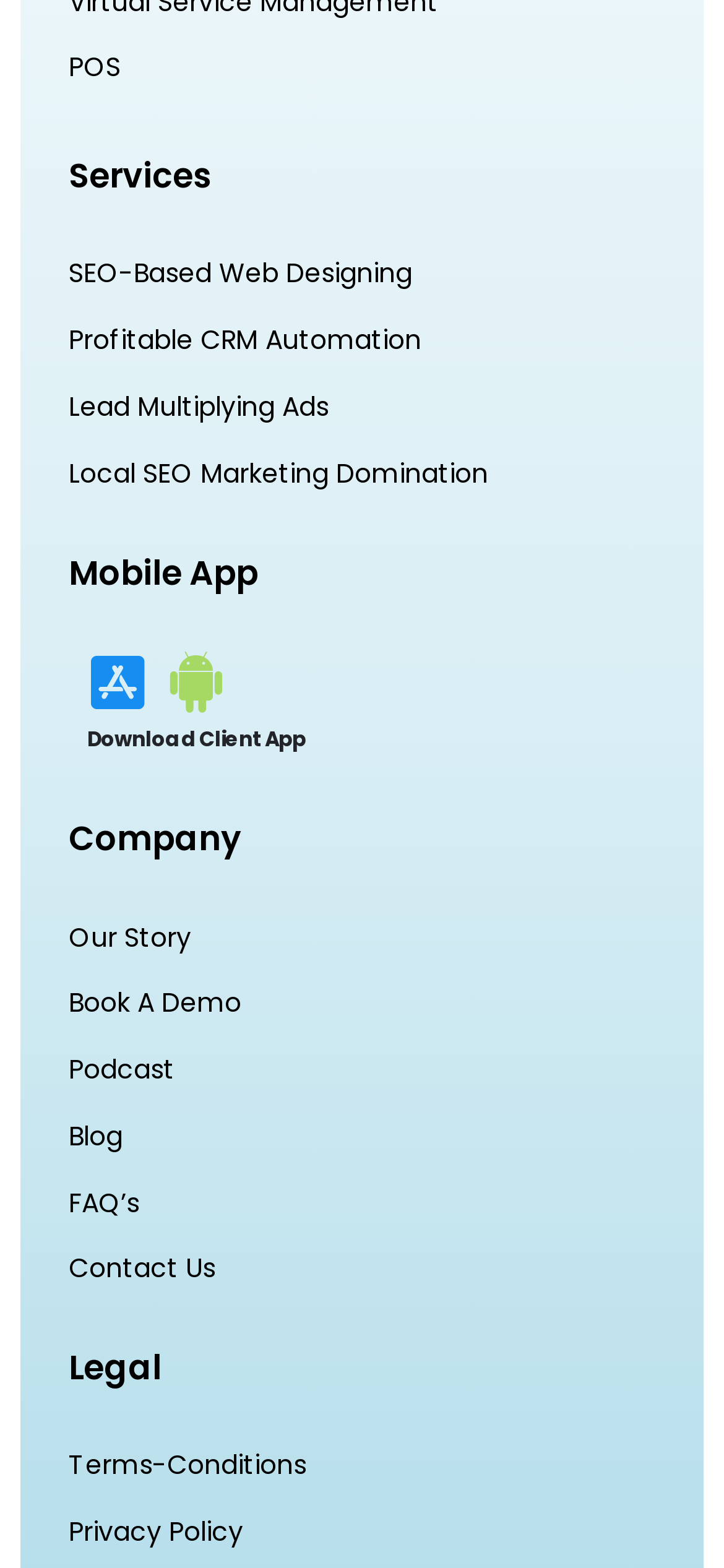Using the webpage screenshot, locate the HTML element that fits the following description and provide its bounding box: "Profitable CRM Automation".

[0.095, 0.199, 0.905, 0.236]